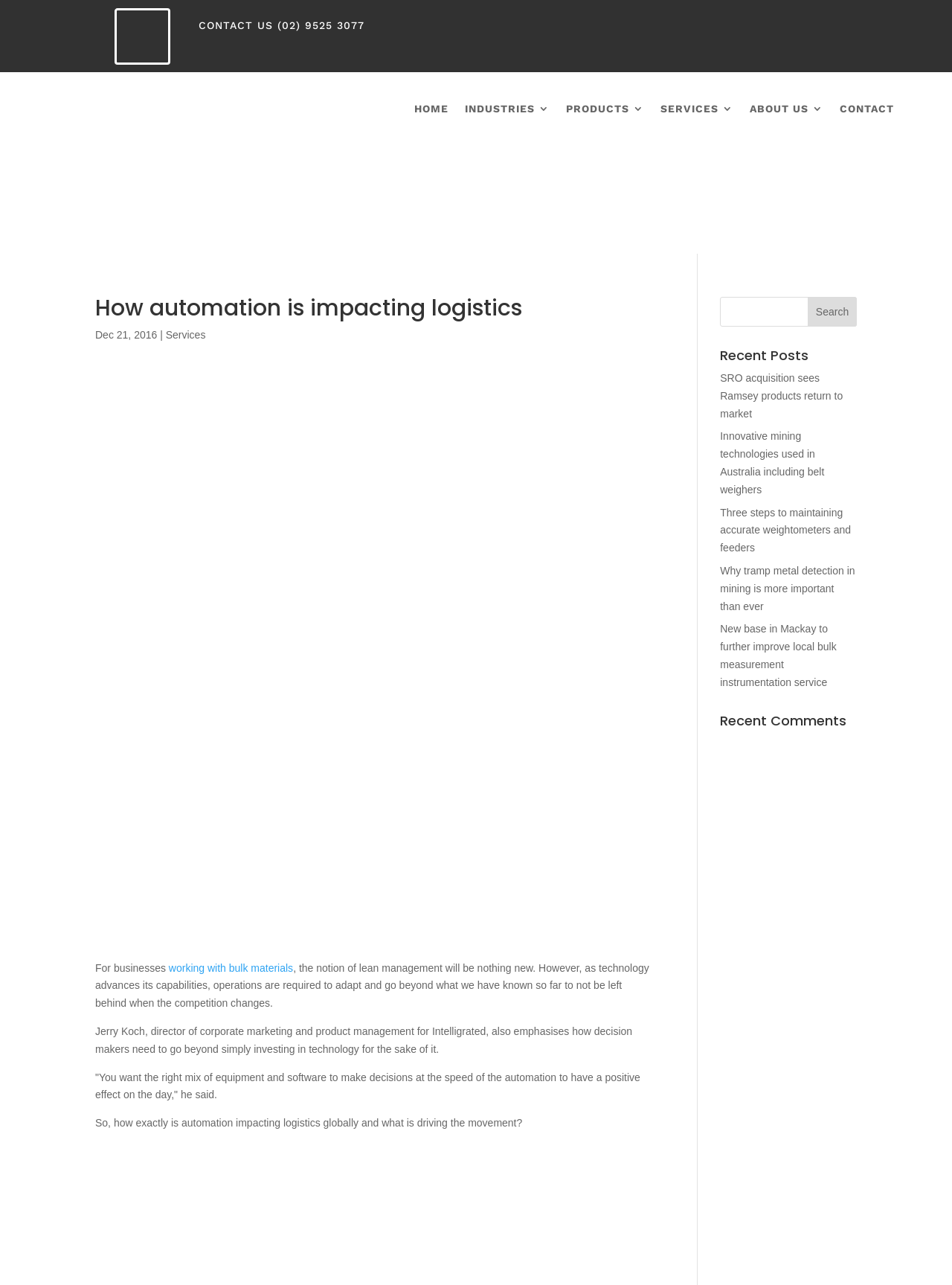Please specify the bounding box coordinates of the region to click in order to perform the following instruction: "Click the CONTACT US link".

[0.209, 0.015, 0.383, 0.024]